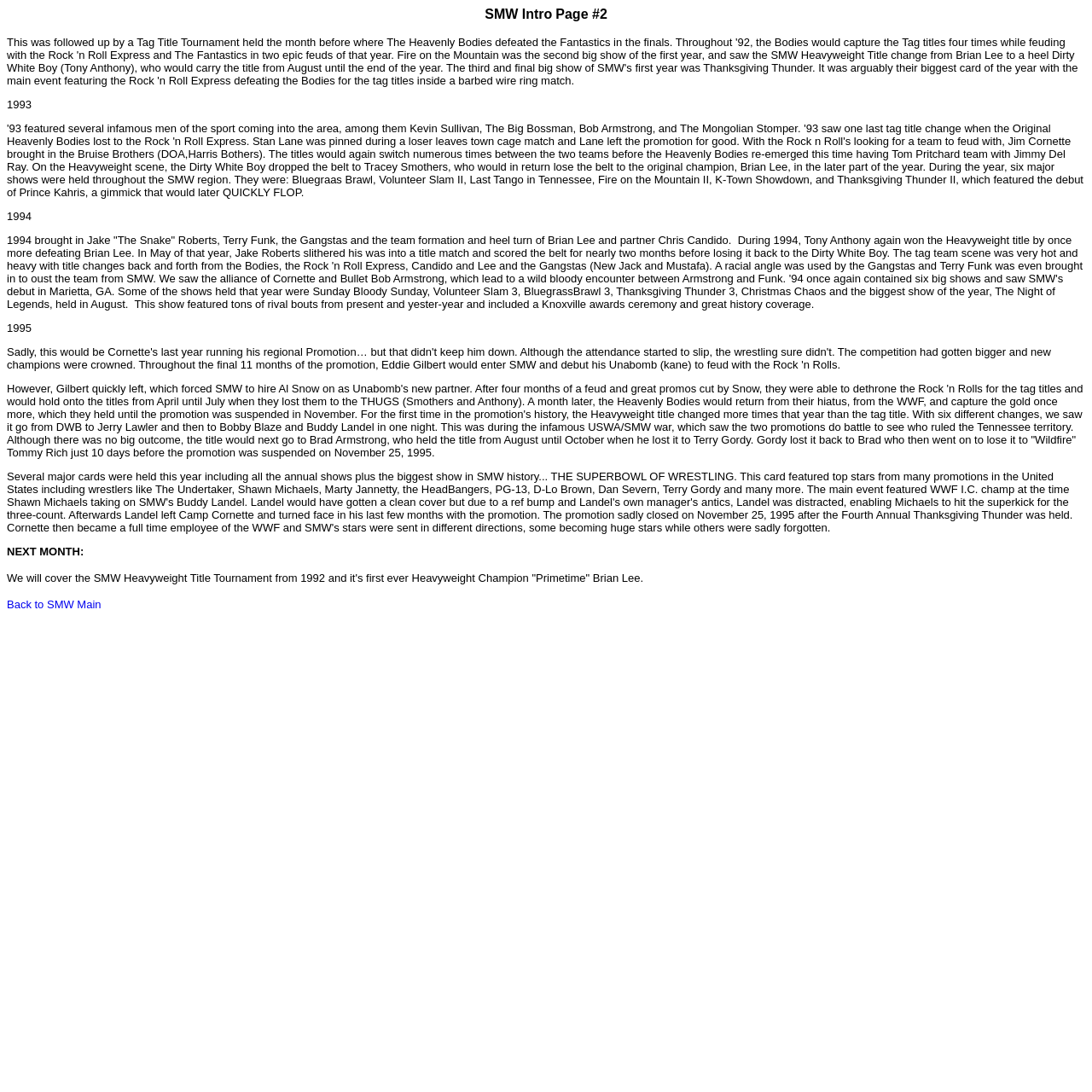Provide a thorough description of this webpage.

The webpage is about Smoky Mountain Wrestling, a professional wrestling promotion. At the top of the page, there are two static text elements, "SMW Intro" and "Page #2", positioned side by side. Below them, there are three static text elements, "1993", "1994", and "1995", arranged vertically, indicating different years.

The main content of the page is a descriptive text about the events and storylines of Smoky Mountain Wrestling in 1994 and 1995. The text is divided into two sections, one for each year. The 1994 section describes the introduction of new wrestlers, title changes, and feuds, including a racial angle and a wild bloody encounter between two wrestlers. The 1995 section describes the departure of a wrestler, the formation of new tag teams, and multiple title changes.

At the bottom of the page, there is a static text element "NEXT MONTH:" followed by a description of the upcoming content, which will cover the SMW Heavyweight Title Tournament from 1992 and its first-ever Heavyweight Champion "Primetime" Brian Lee. Finally, there is a link "Back to SMW Main" at the very bottom of the page, allowing users to navigate back to the main page.